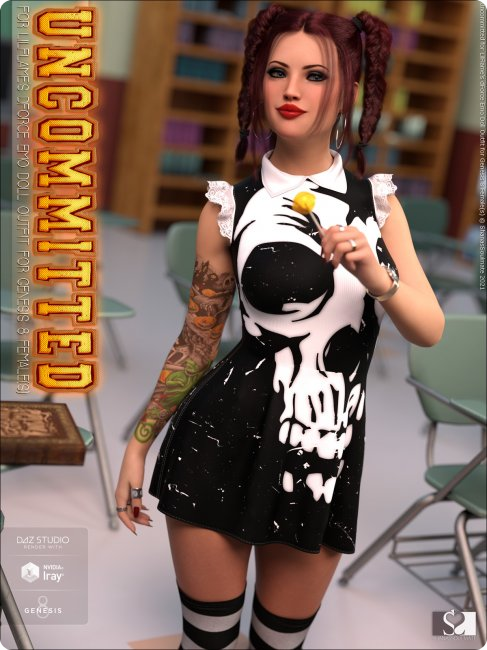Respond to the question with just a single word or phrase: 
What is written in the top-left corner of the image?

UNCOMMITTED